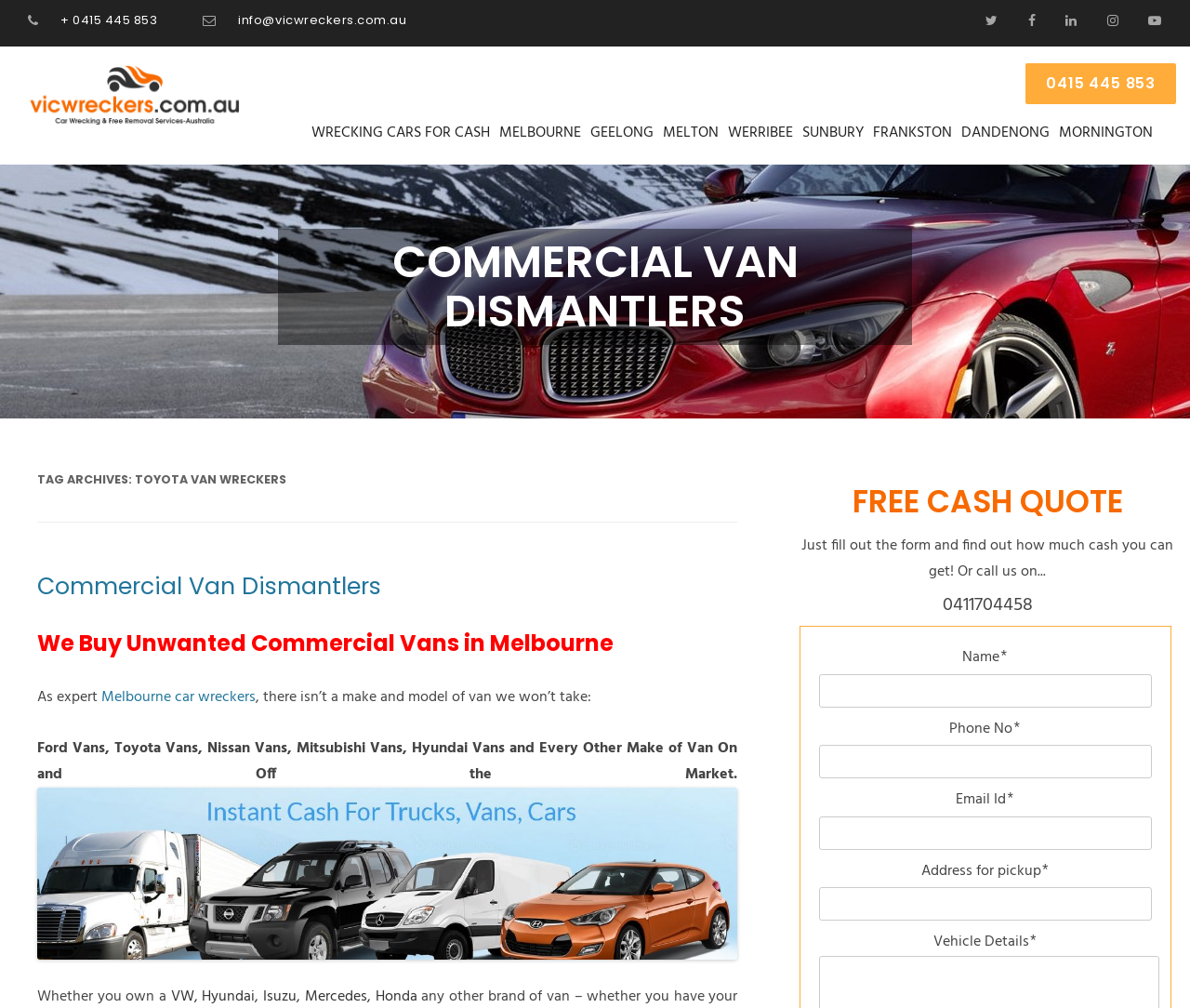Find the bounding box coordinates of the clickable element required to execute the following instruction: "Fill out the name field". Provide the coordinates as four float numbers between 0 and 1, i.e., [left, top, right, bottom].

[0.688, 0.669, 0.968, 0.702]